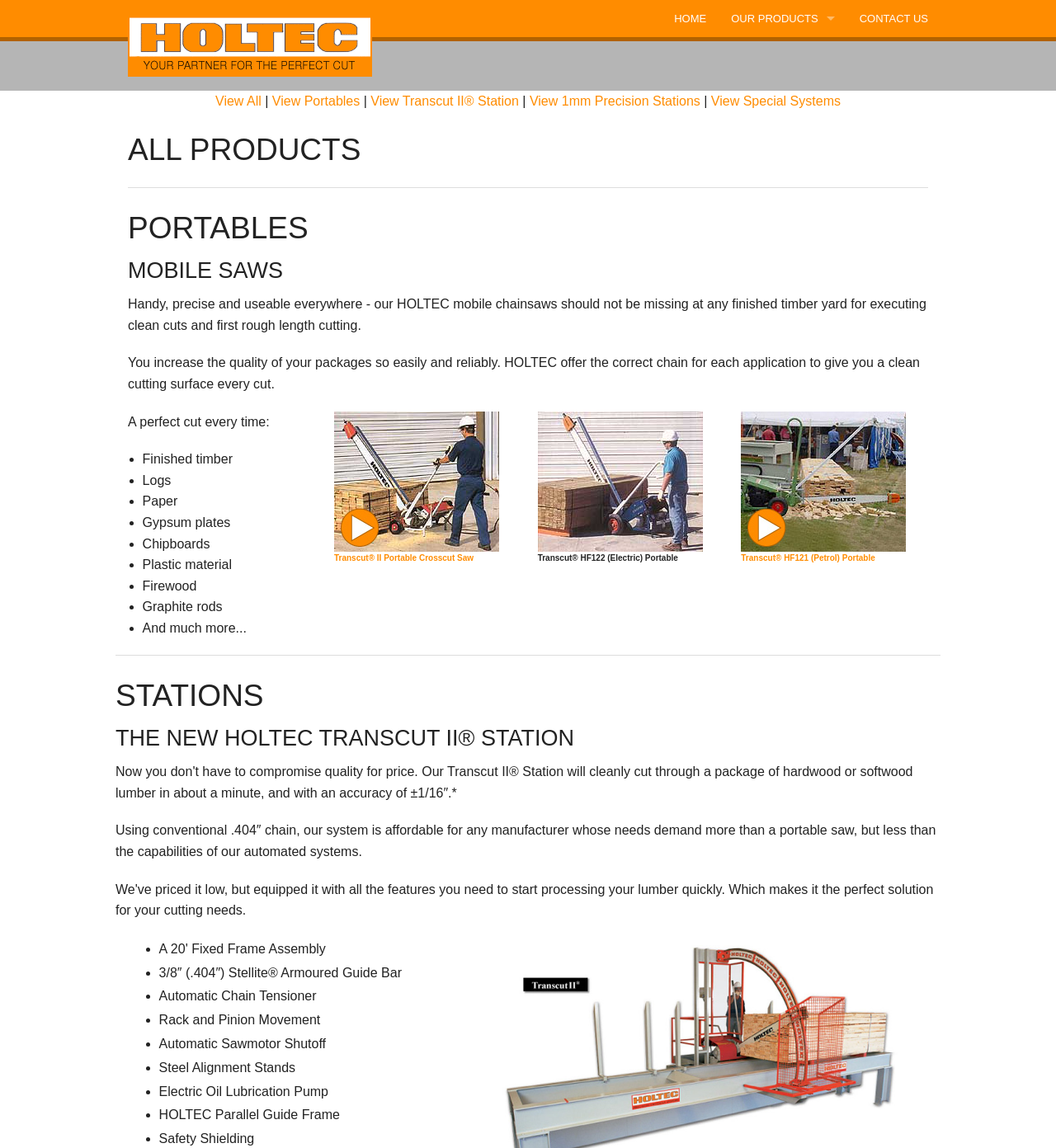From the webpage screenshot, predict the bounding box of the UI element that matches this description: "Transcut® II Portable Crosscut Saw".

[0.316, 0.482, 0.449, 0.49]